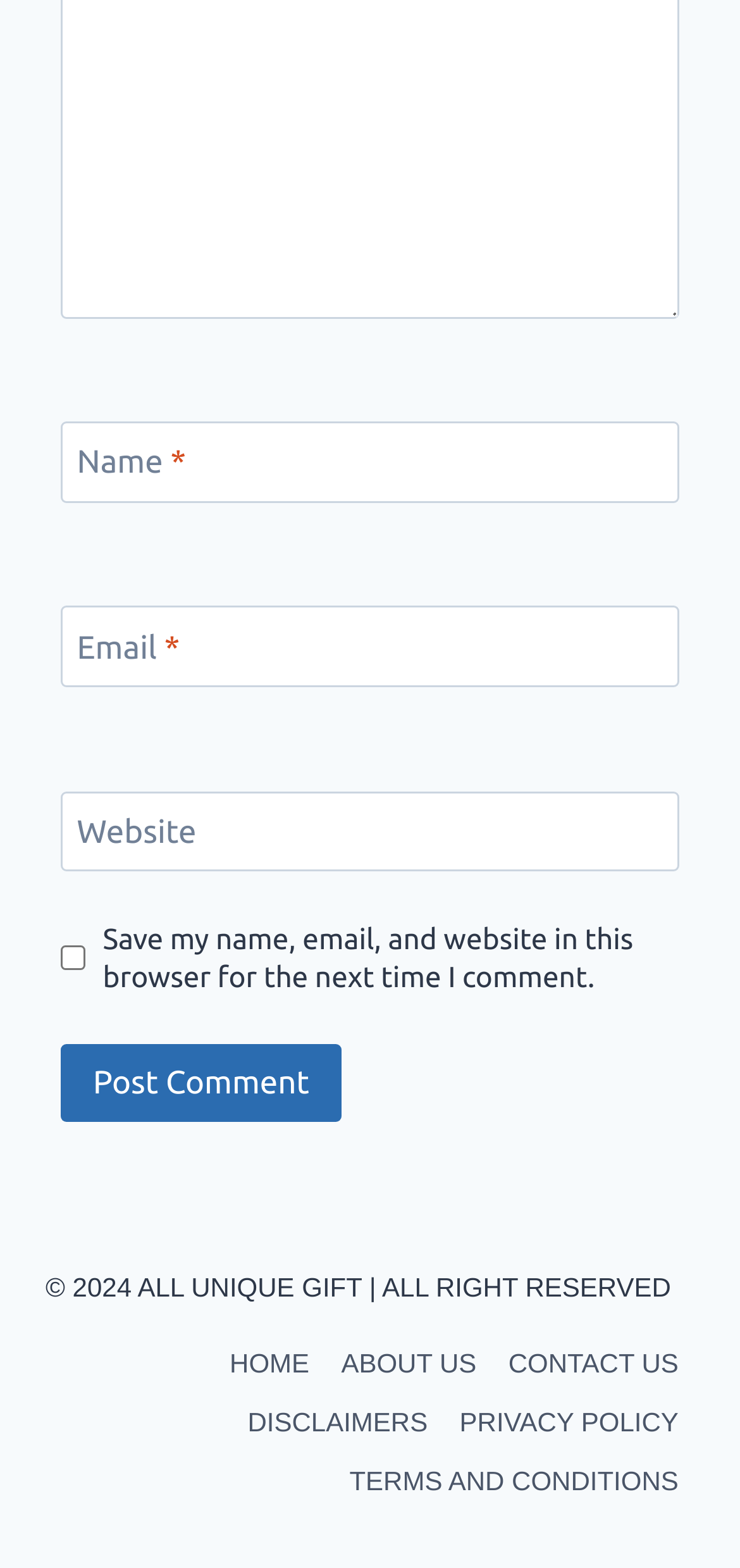How many links are there in the footer navigation?
Refer to the screenshot and respond with a concise word or phrase.

6